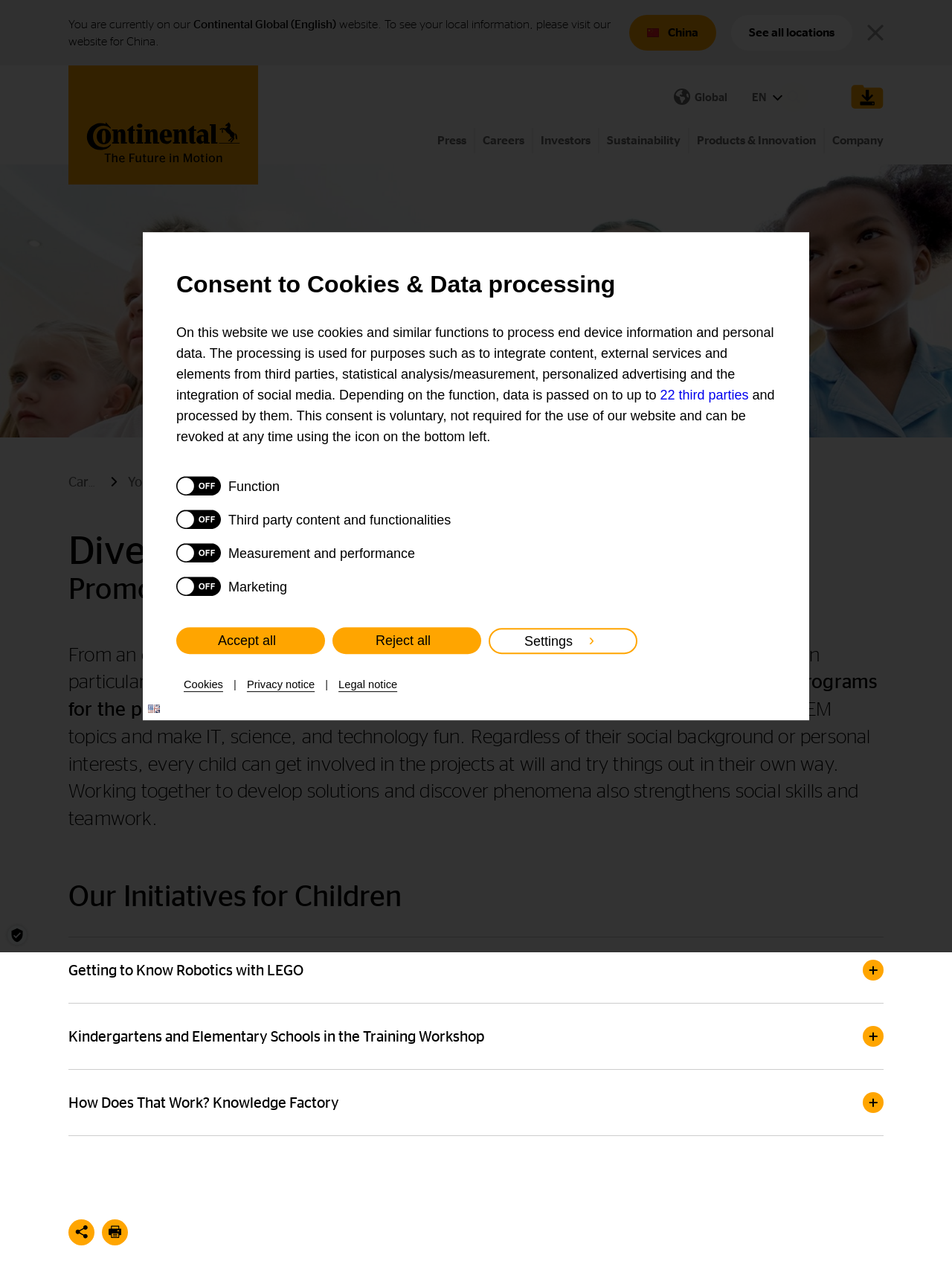Please indicate the bounding box coordinates of the element's region to be clicked to achieve the instruction: "View new content". Provide the coordinates as four float numbers between 0 and 1, i.e., [left, top, right, bottom].

None